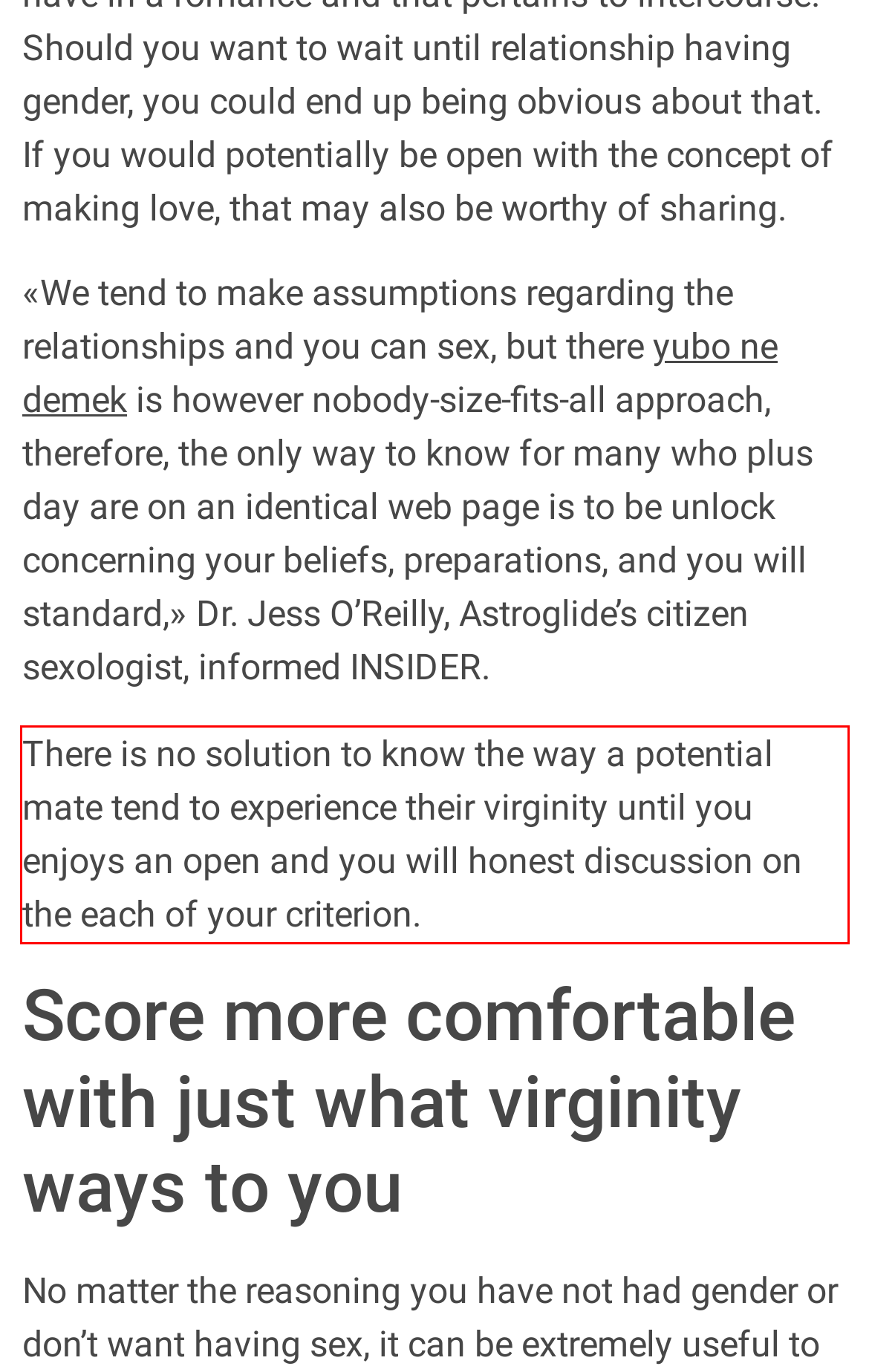Given a webpage screenshot, locate the red bounding box and extract the text content found inside it.

There is no solution to know the way a potential mate tend to experience their virginity until you enjoys an open and you will honest discussion on the each of your criterion.